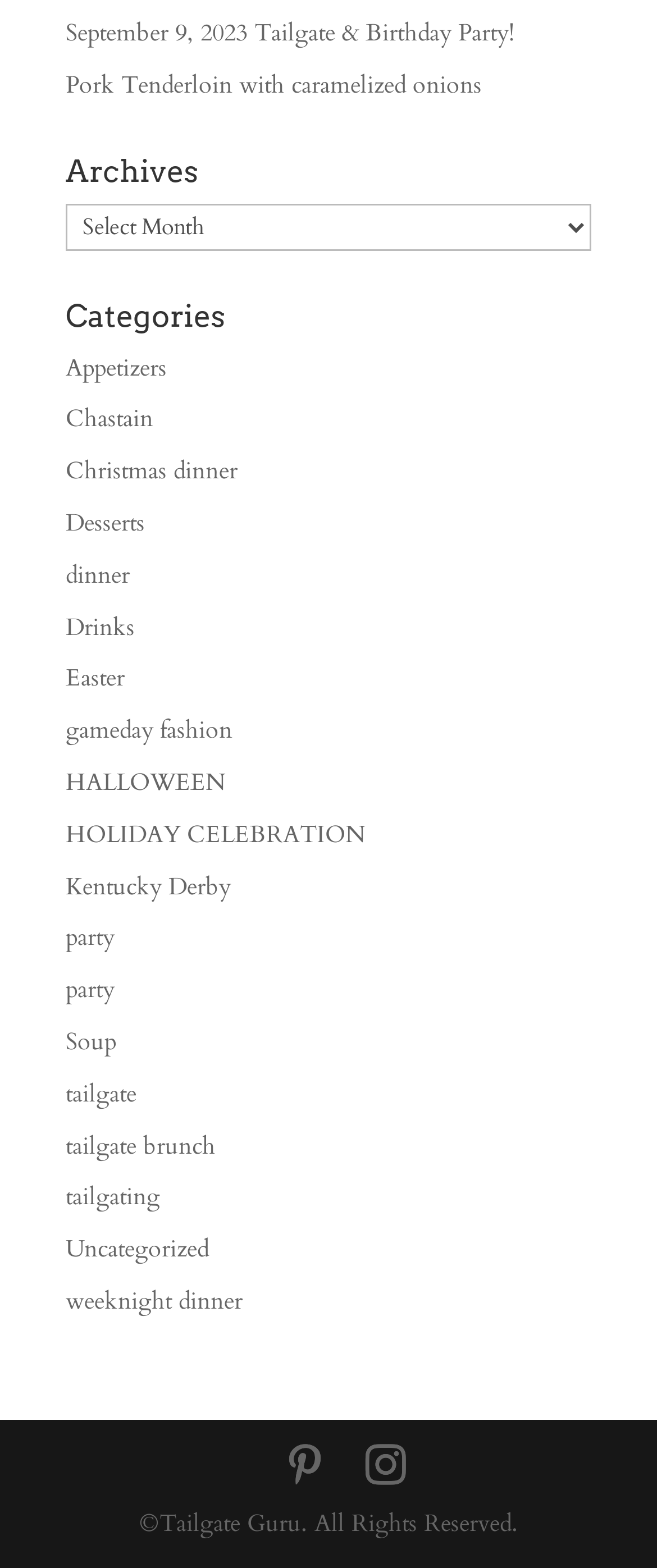Indicate the bounding box coordinates of the clickable region to achieve the following instruction: "Click on the 'September 9, 2023 Tailgate & Birthday Party!' link."

[0.1, 0.011, 0.782, 0.031]